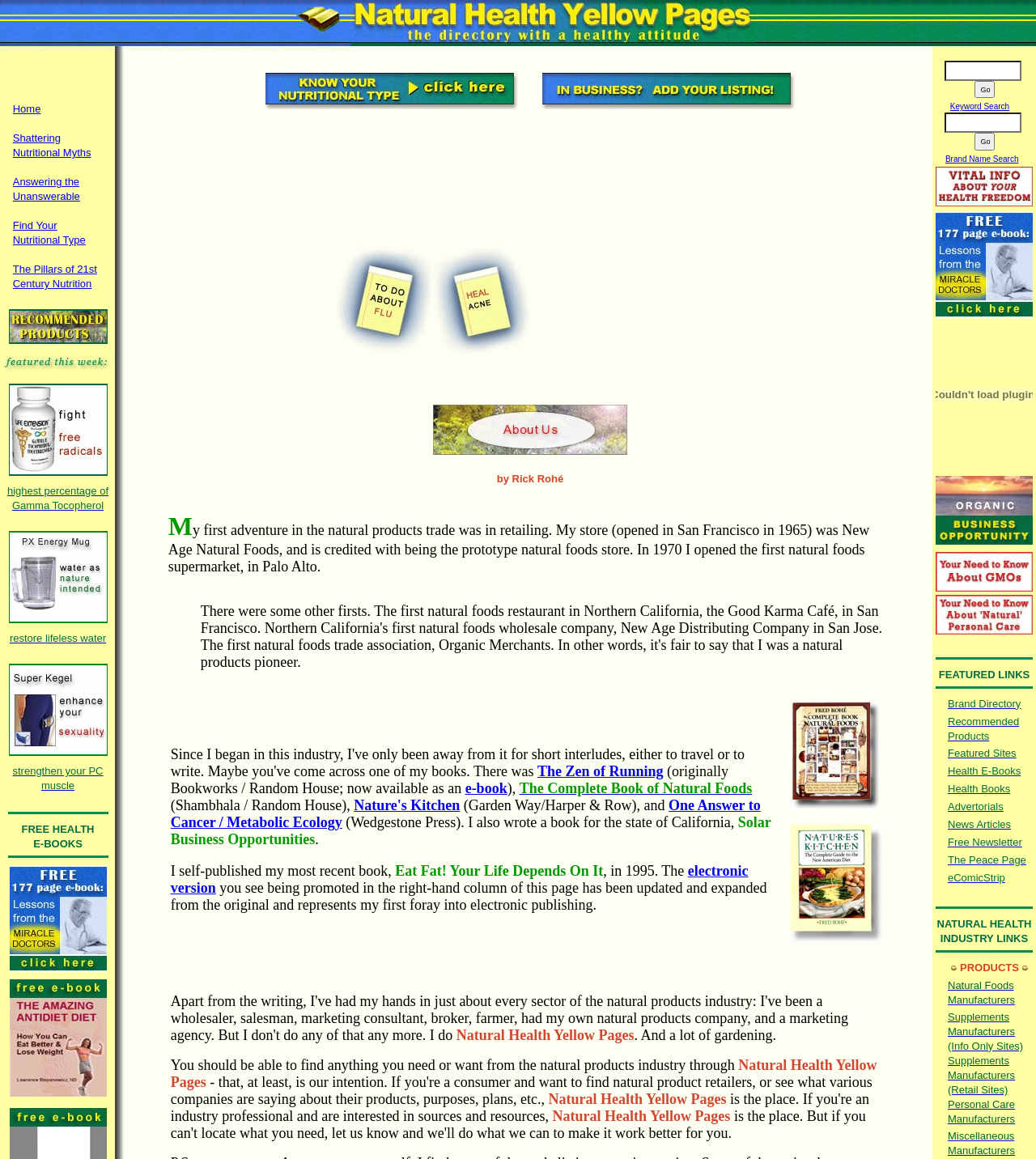Identify the bounding box coordinates of the section to be clicked to complete the task described by the following instruction: "Click on Home". The coordinates should be four float numbers between 0 and 1, formatted as [left, top, right, bottom].

[0.012, 0.089, 0.039, 0.099]